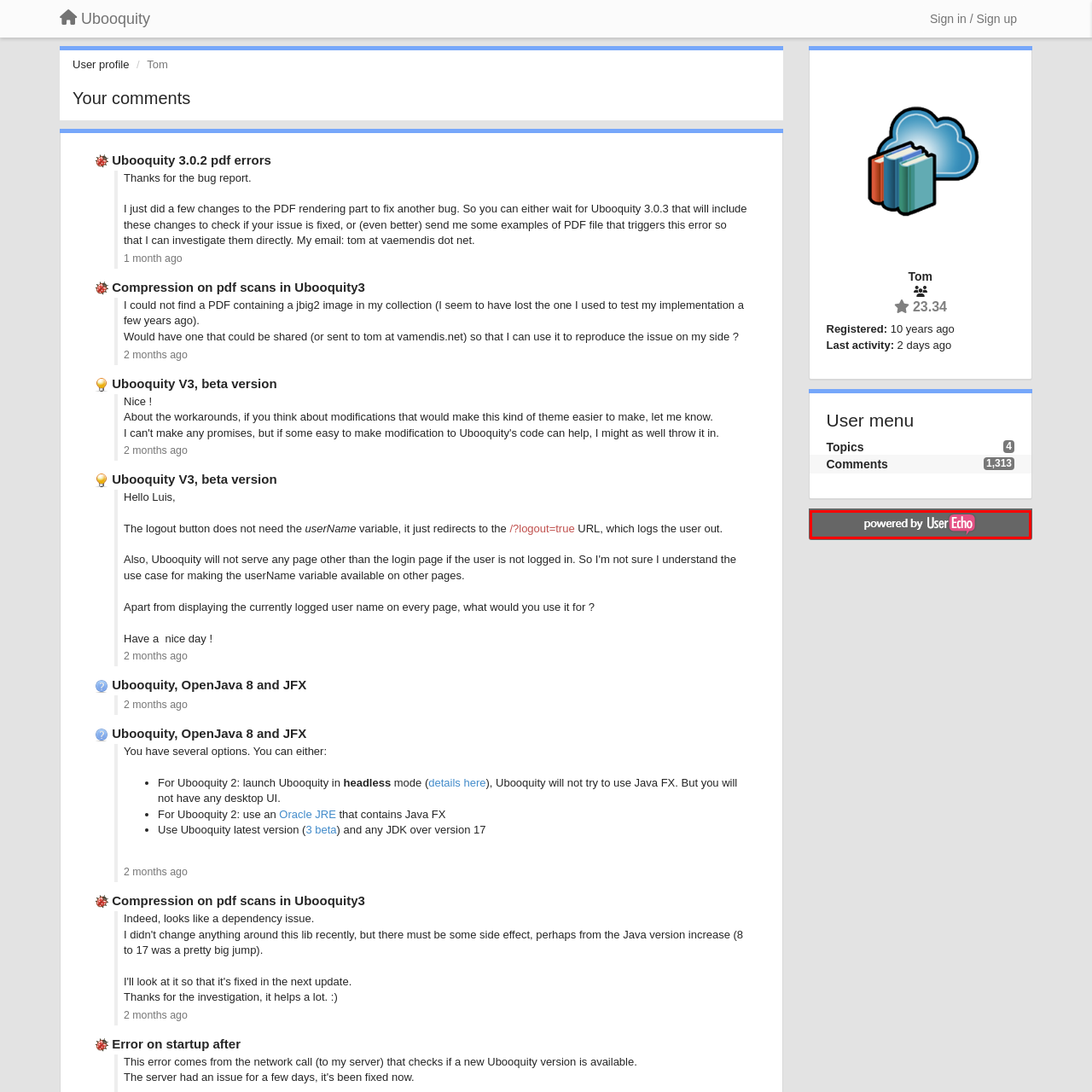Look at the screenshot of the webpage and find the element within the red bounding box. Choose the webpage description that best fits the new webpage that will appear after clicking the element. Here are the candidates:
A. Compression on pdf scans in Ubooquity3 / General / Ubooquity
B. I'm having issues with viewing groupings by folder v3.0.1 / General / Ubooquity
C. Ubooquity 3.0.2 pdf errors / General / Ubooquity
D. UserEcho: Customer support solution
E. Ubooquity, OpenJava 8 and JFX / General / Ubooquity
F. Ubooquity documentation
G. pdf local links dont work / General / Ubooquity
H. Ubooquity V3, beta version / General / Ubooquity

D